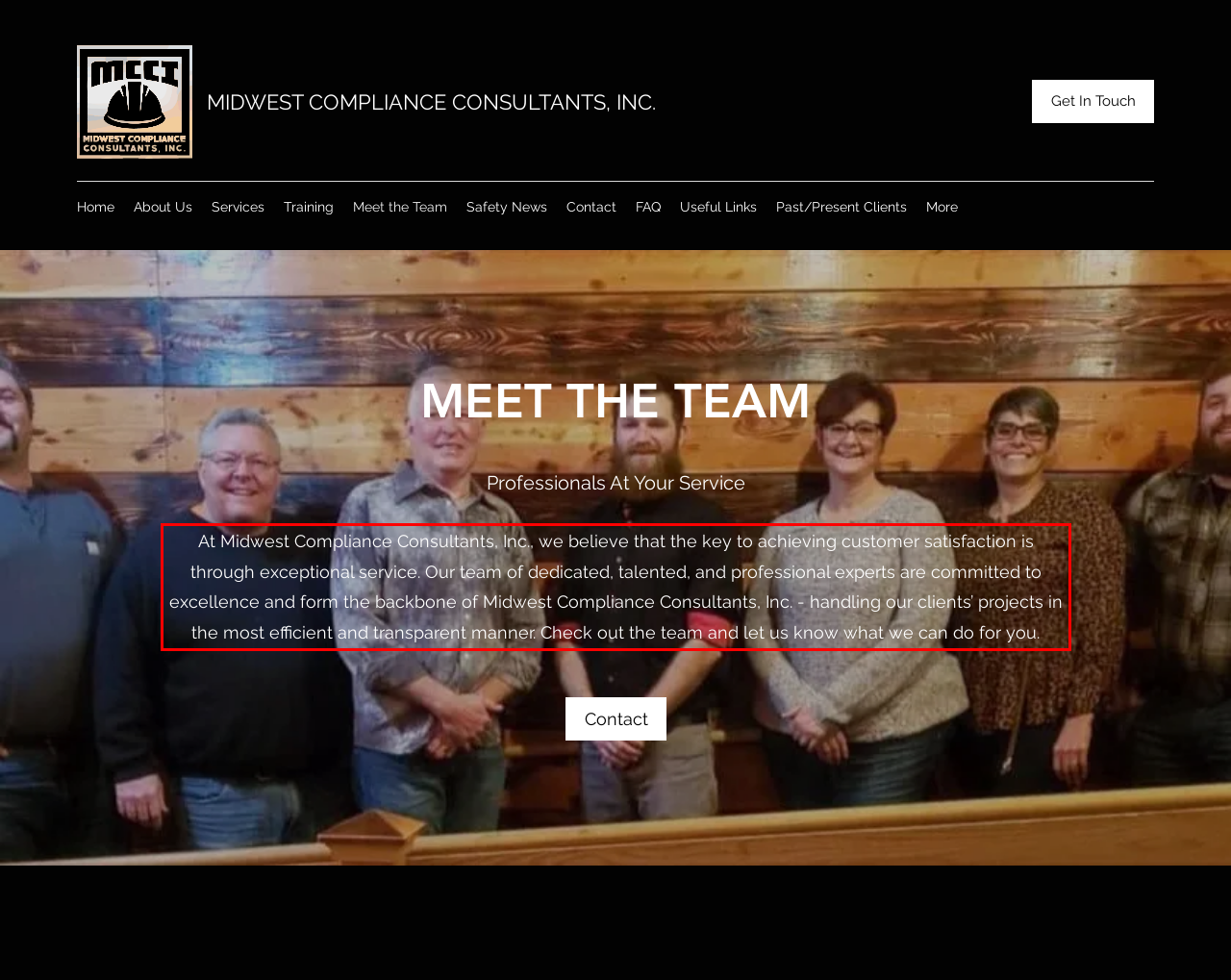Examine the screenshot of the webpage, locate the red bounding box, and perform OCR to extract the text contained within it.

At Midwest Compliance Consultants, Inc., we believe that the key to achieving customer satisfaction is through exceptional service. Our team of dedicated, talented, and professional experts are committed to excellence and form the backbone of Midwest Compliance Consultants, Inc. - handling our clients’ projects in the most efficient and transparent manner. Check out the team and let us know what we can do for you.